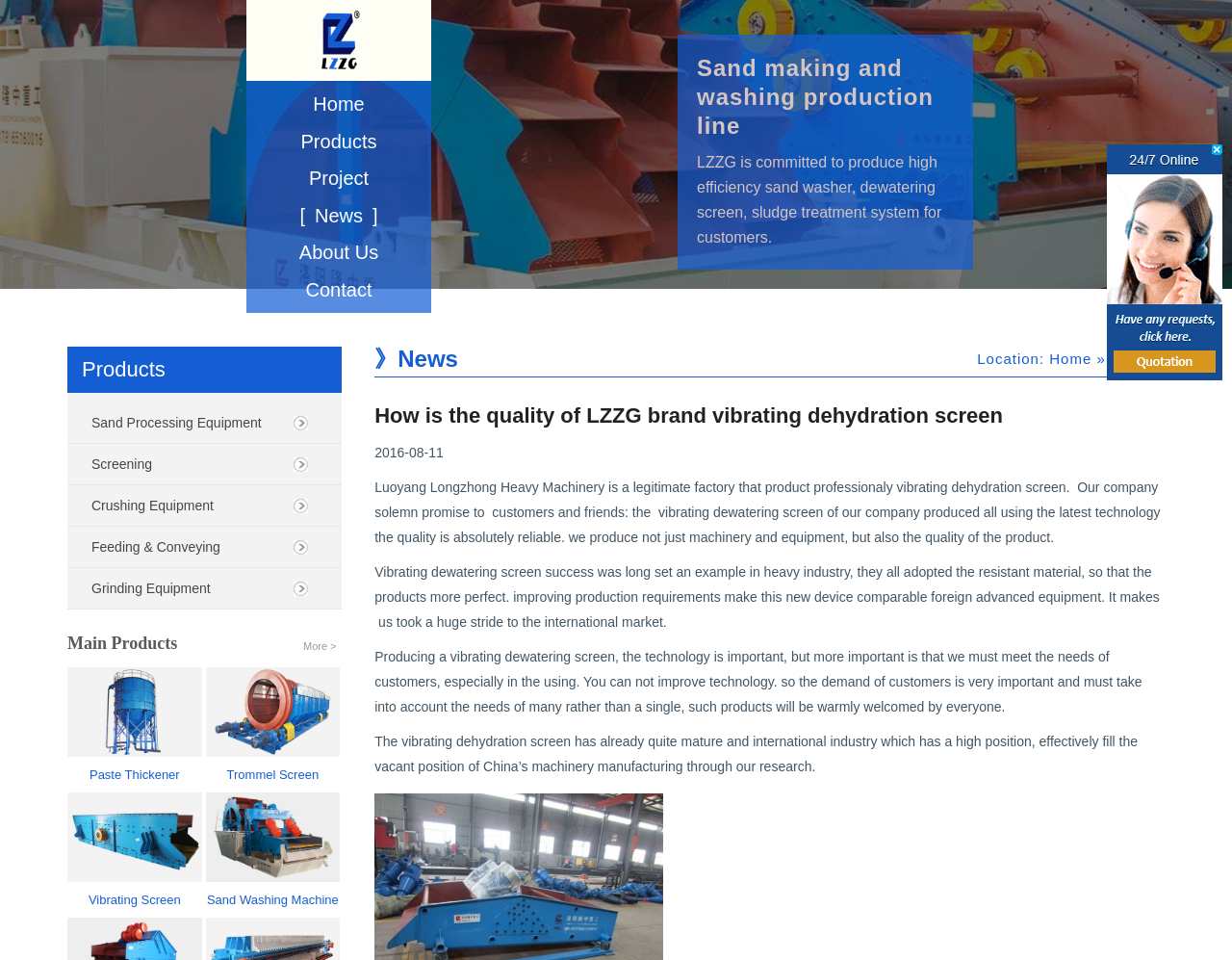Find the bounding box coordinates of the element you need to click on to perform this action: 'Learn more about 'Vibrating Screen''. The coordinates should be represented by four float values between 0 and 1, in the format [left, top, right, bottom].

[0.055, 0.863, 0.164, 0.95]